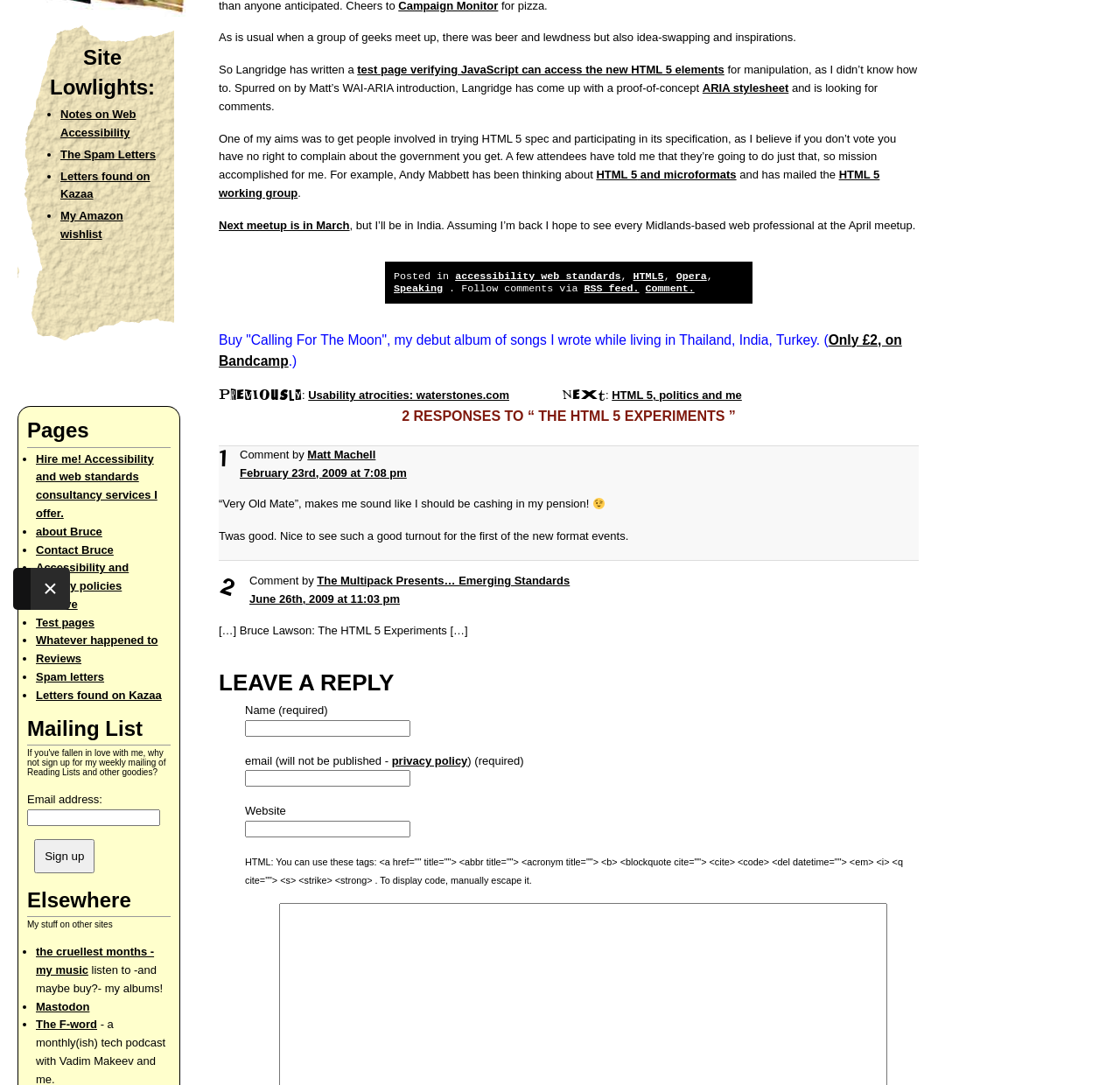Determine the bounding box for the described HTML element: "Archive". Ensure the coordinates are four float numbers between 0 and 1 in the format [left, top, right, bottom].

[0.032, 0.551, 0.069, 0.563]